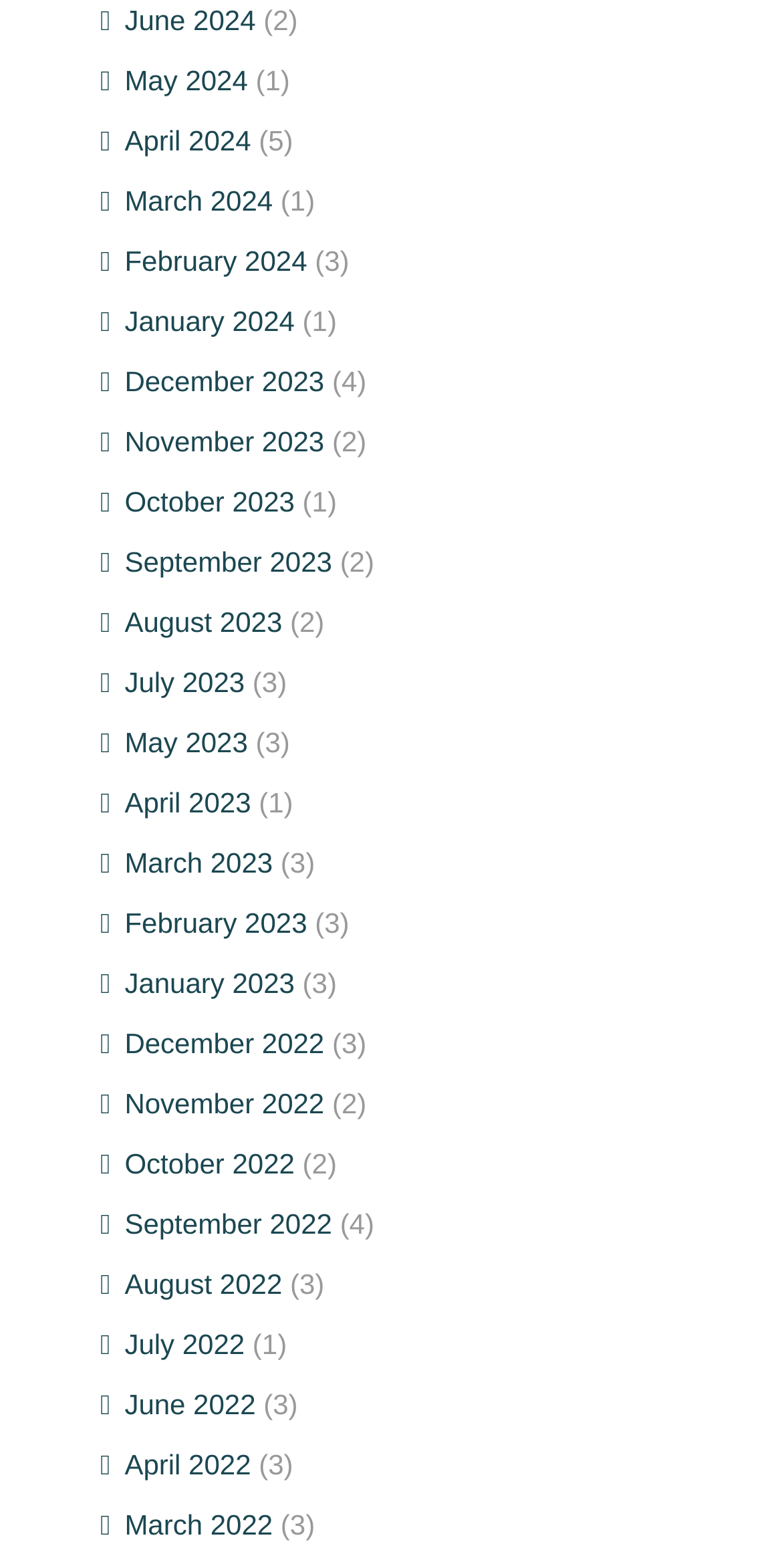Identify the bounding box coordinates for the region to click in order to carry out this instruction: "View June 2024". Provide the coordinates using four float numbers between 0 and 1, formatted as [left, top, right, bottom].

[0.128, 0.003, 0.327, 0.024]